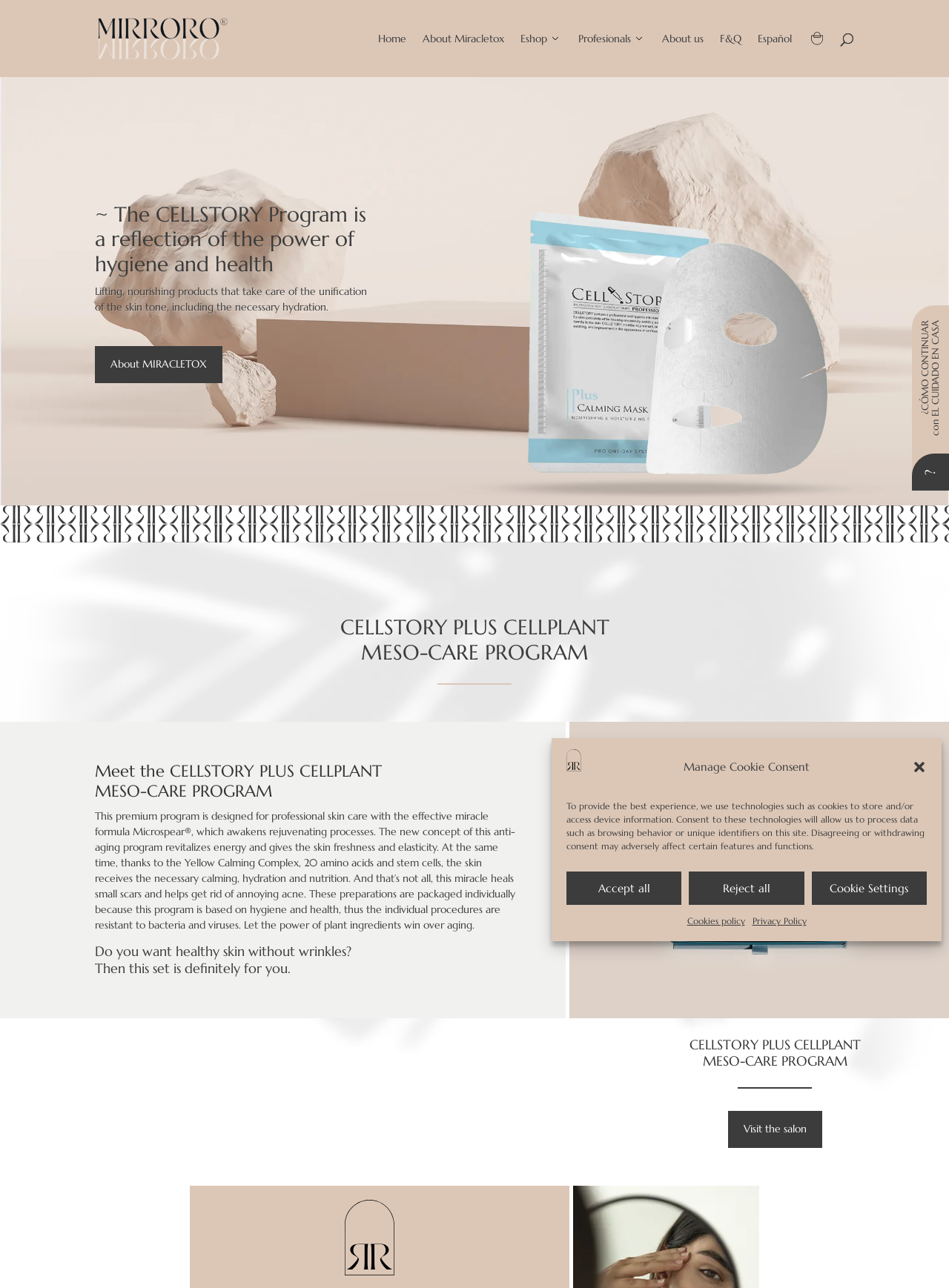Please find the bounding box coordinates of the element that you should click to achieve the following instruction: "Learn about Miracletox". The coordinates should be presented as four float numbers between 0 and 1: [left, top, right, bottom].

[0.445, 0.026, 0.531, 0.06]